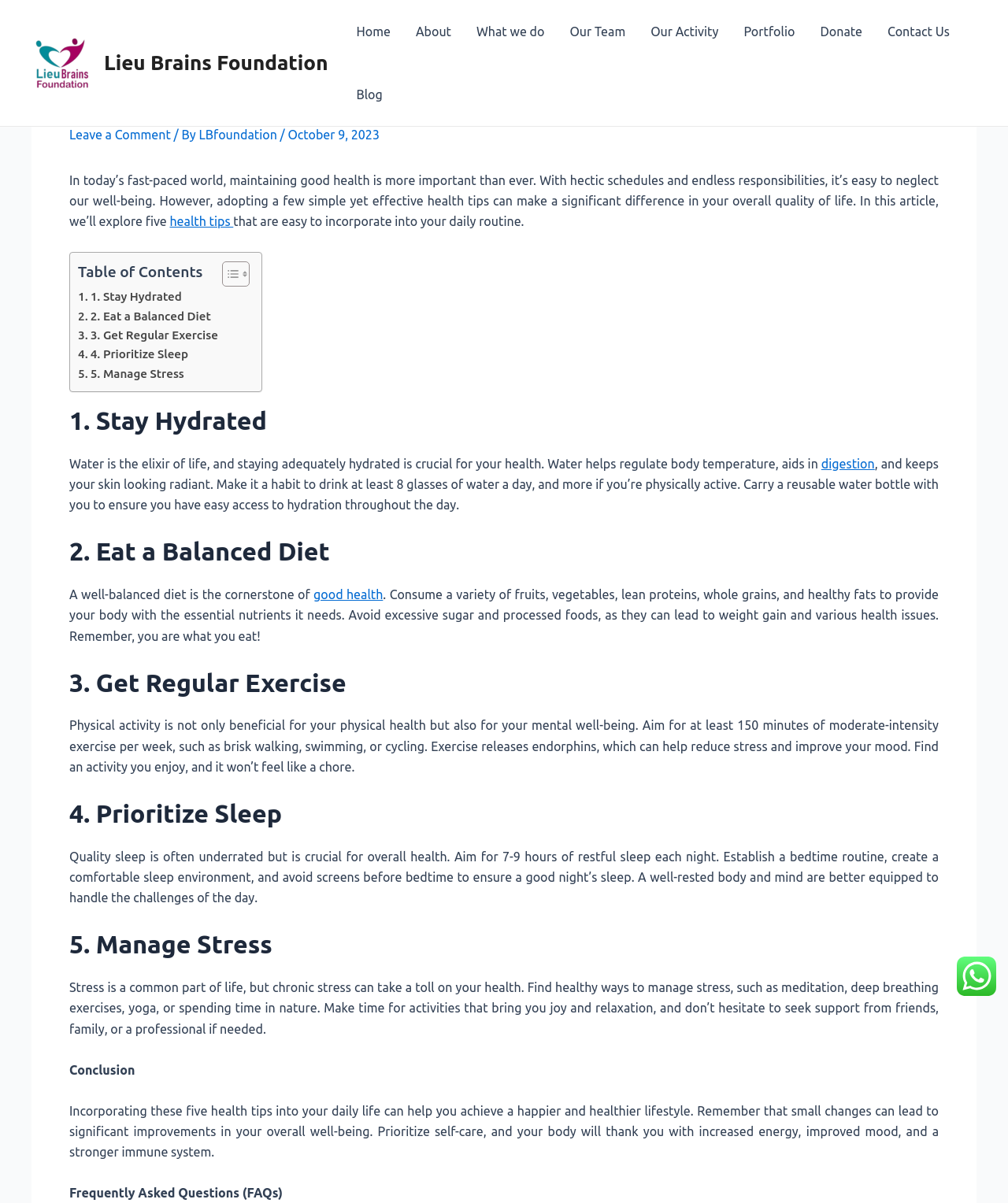Locate the bounding box coordinates of the area where you should click to accomplish the instruction: "Click on the 'Donate' link".

[0.801, 0.0, 0.868, 0.052]